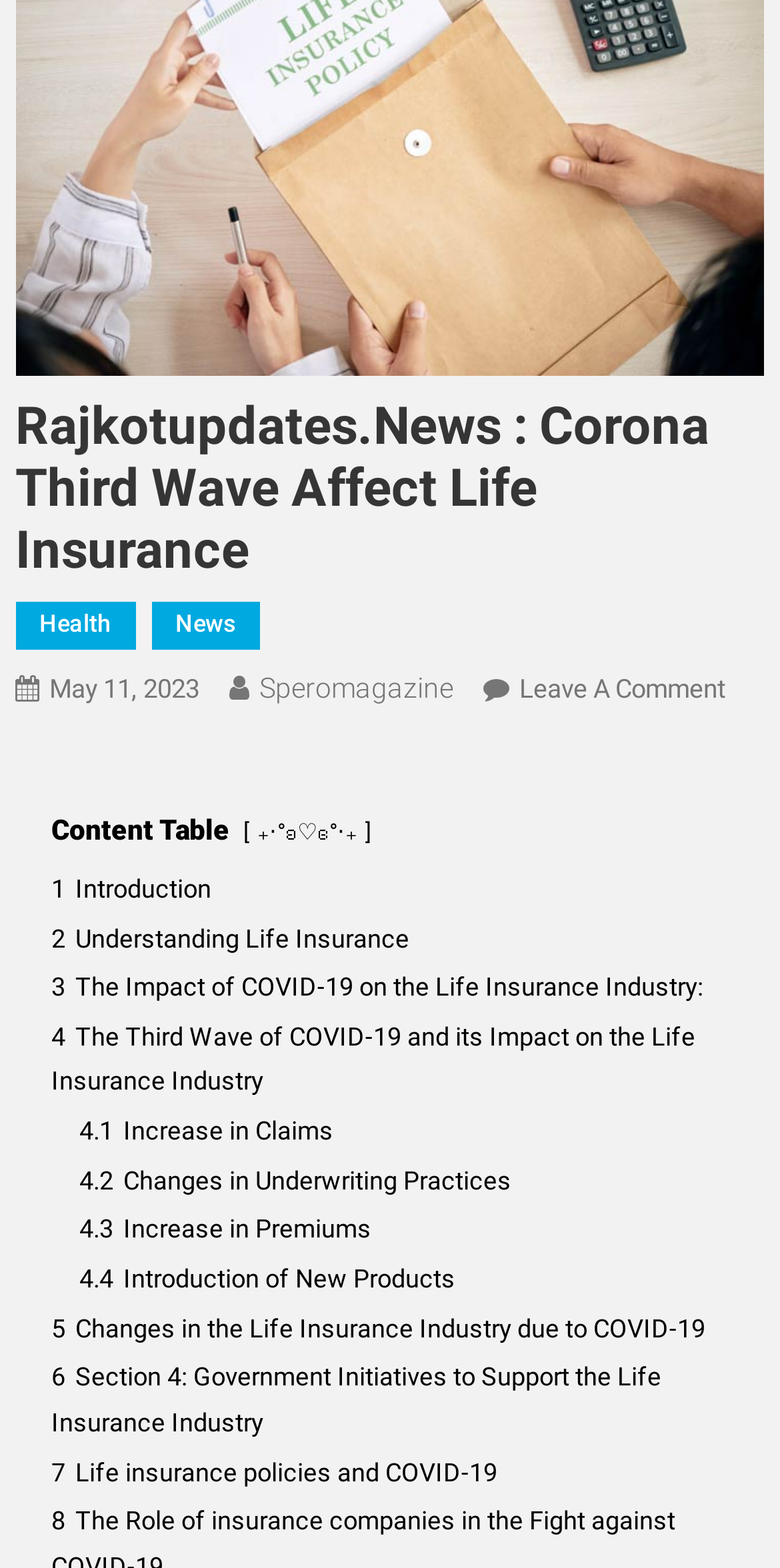Identify the bounding box for the described UI element: "May 11, 2023".

[0.064, 0.43, 0.256, 0.449]